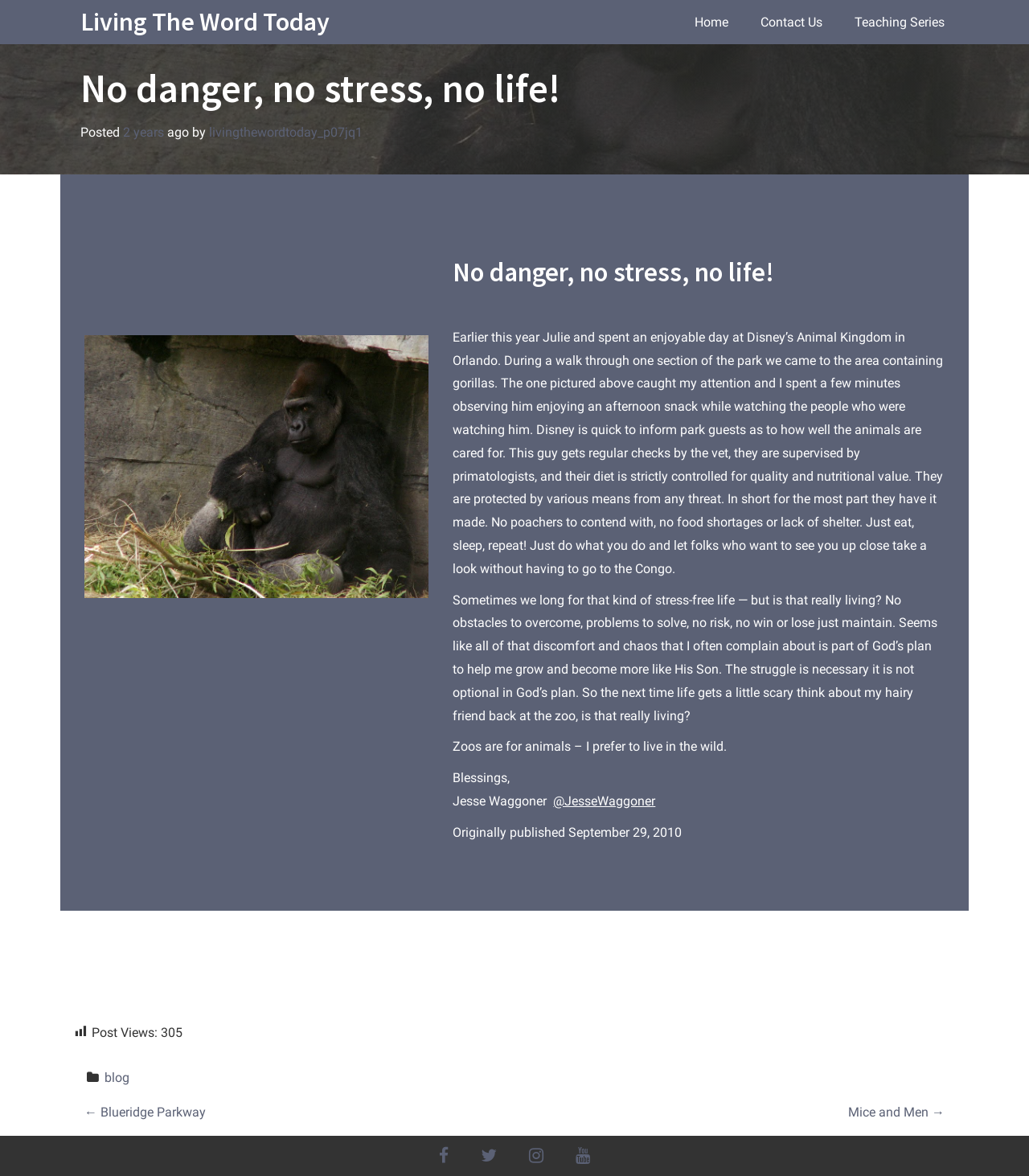How many views does the post have?
Use the screenshot to answer the question with a single word or phrase.

305